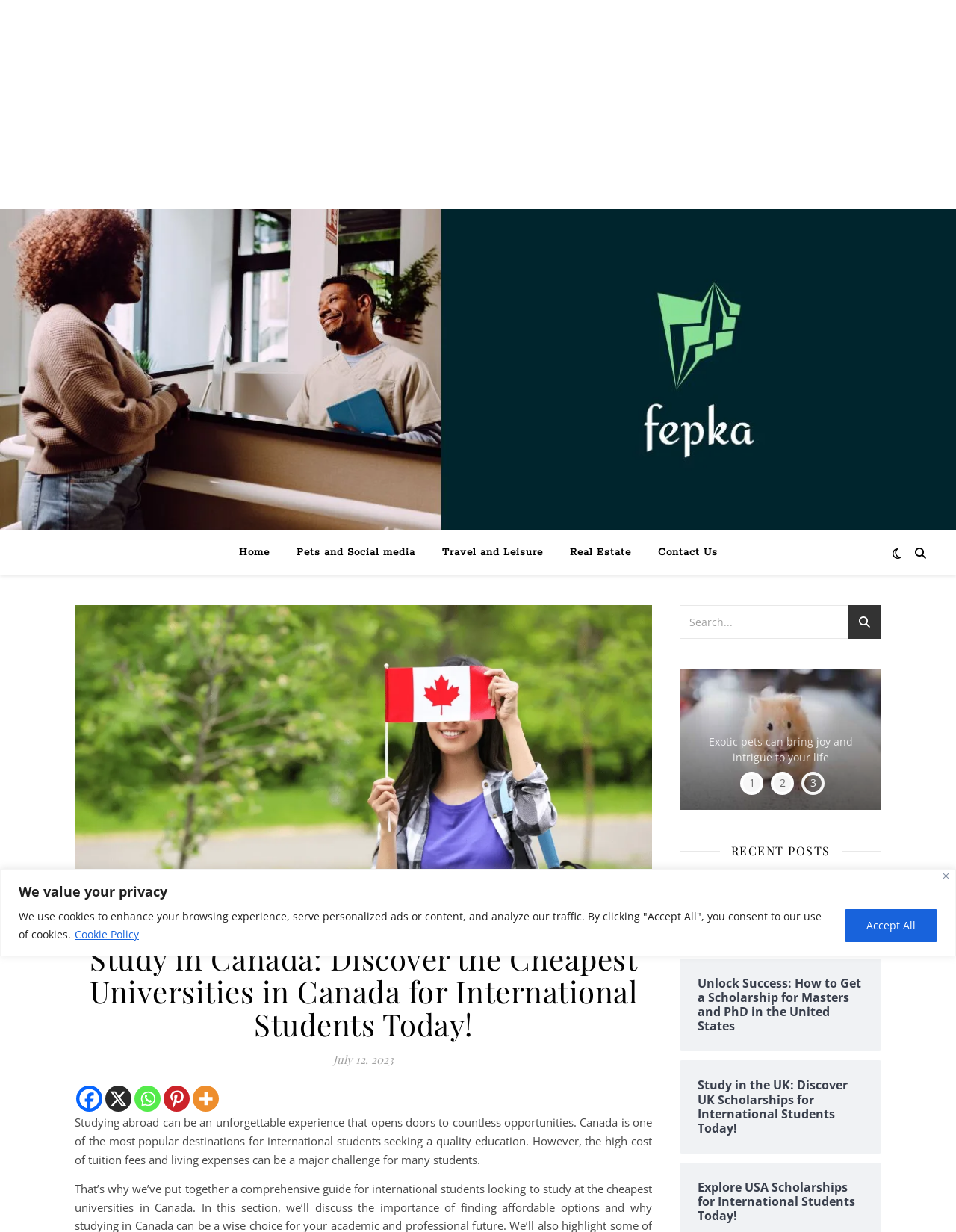Specify the bounding box coordinates of the element's area that should be clicked to execute the given instruction: "Check the Facebook link". The coordinates should be four float numbers between 0 and 1, i.e., [left, top, right, bottom].

[0.08, 0.881, 0.107, 0.903]